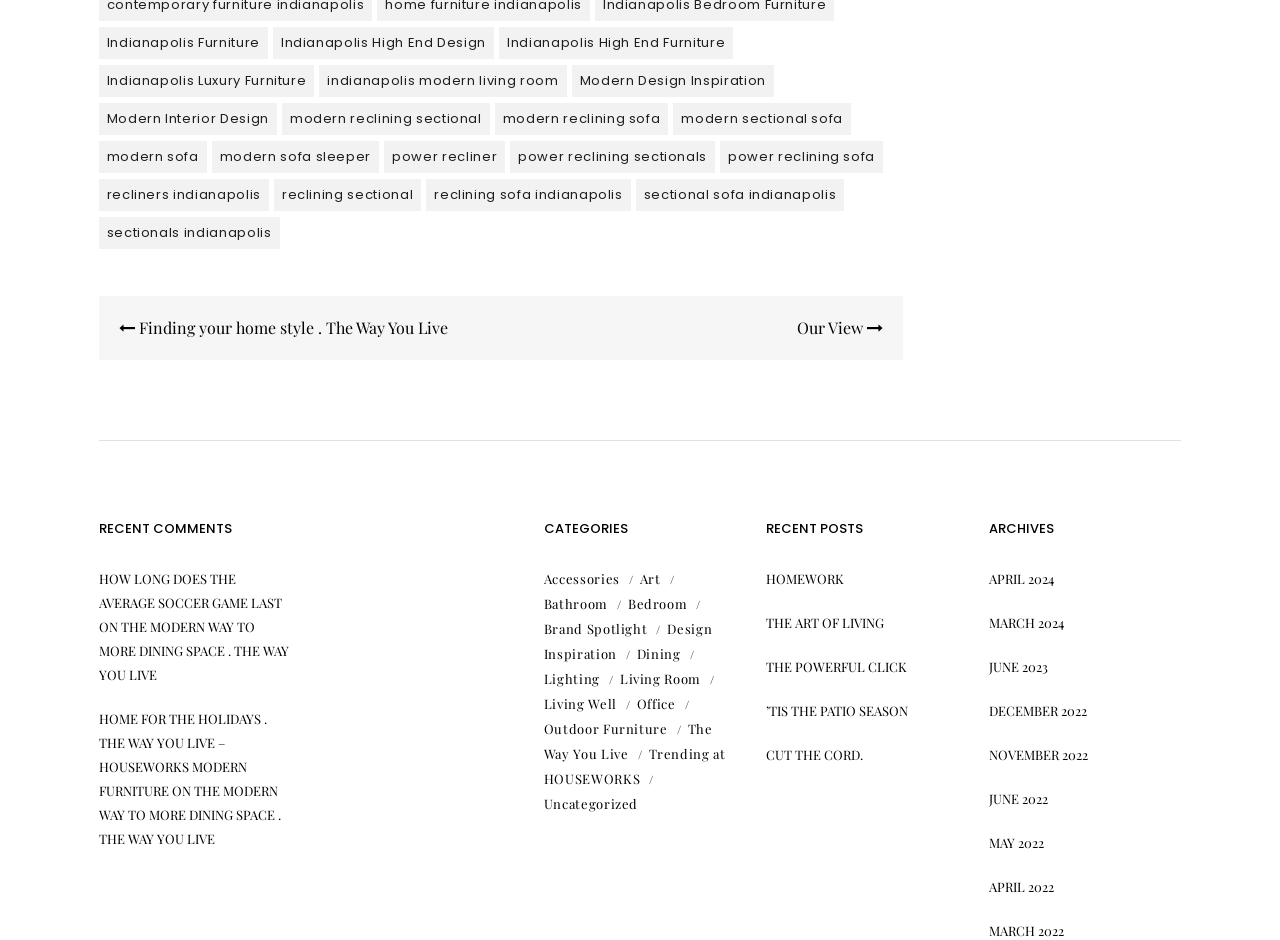Bounding box coordinates must be specified in the format (top-left x, top-left y, bottom-right x, bottom-right y). All values should be floating point numbers between 0 and 1. What are the bounding box coordinates of the UI element described as: Office

[0.498, 0.739, 0.528, 0.757]